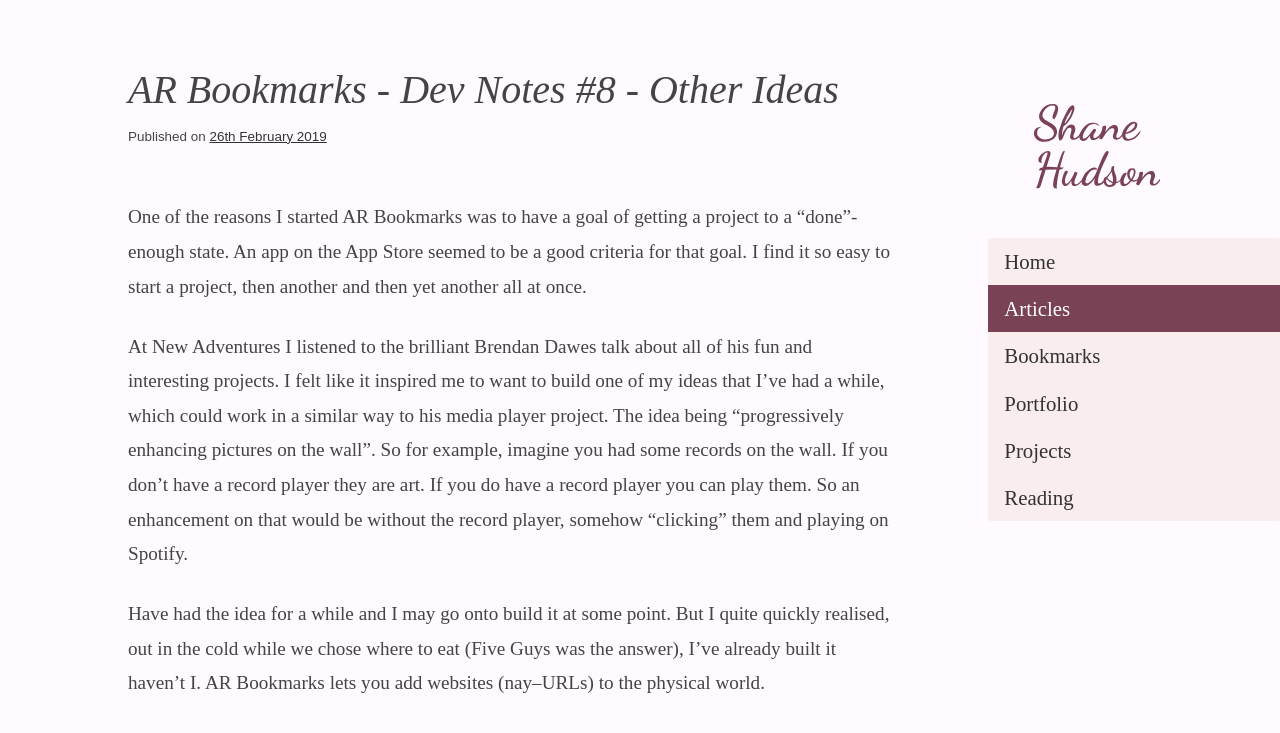Predict the bounding box coordinates of the area that should be clicked to accomplish the following instruction: "Go to the Home page". The bounding box coordinates should consist of four float numbers between 0 and 1, i.e., [left, top, right, bottom].

[0.772, 0.325, 1.0, 0.389]